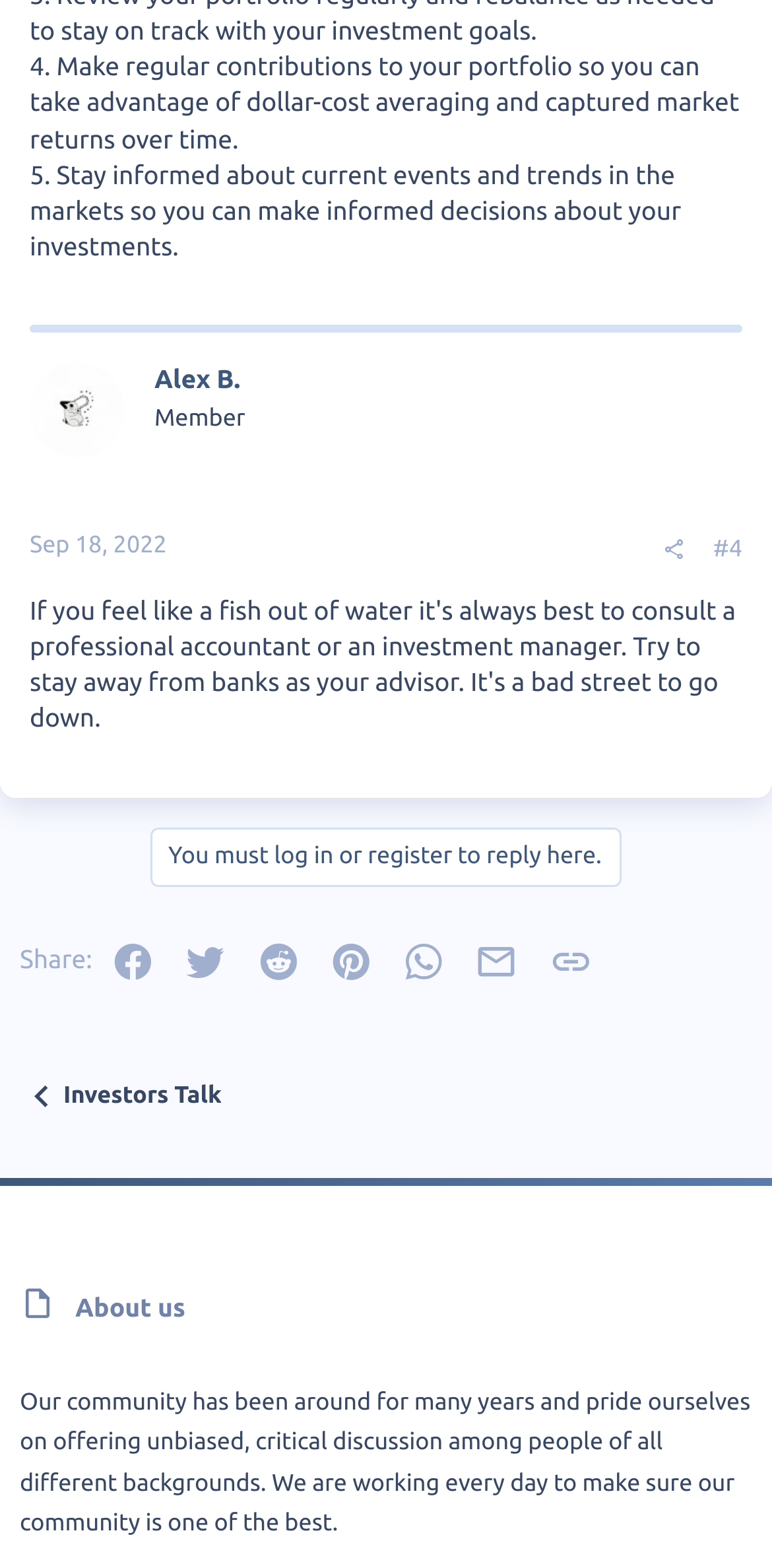Please reply to the following question with a single word or a short phrase:
Who is the author of the post?

Alex B.